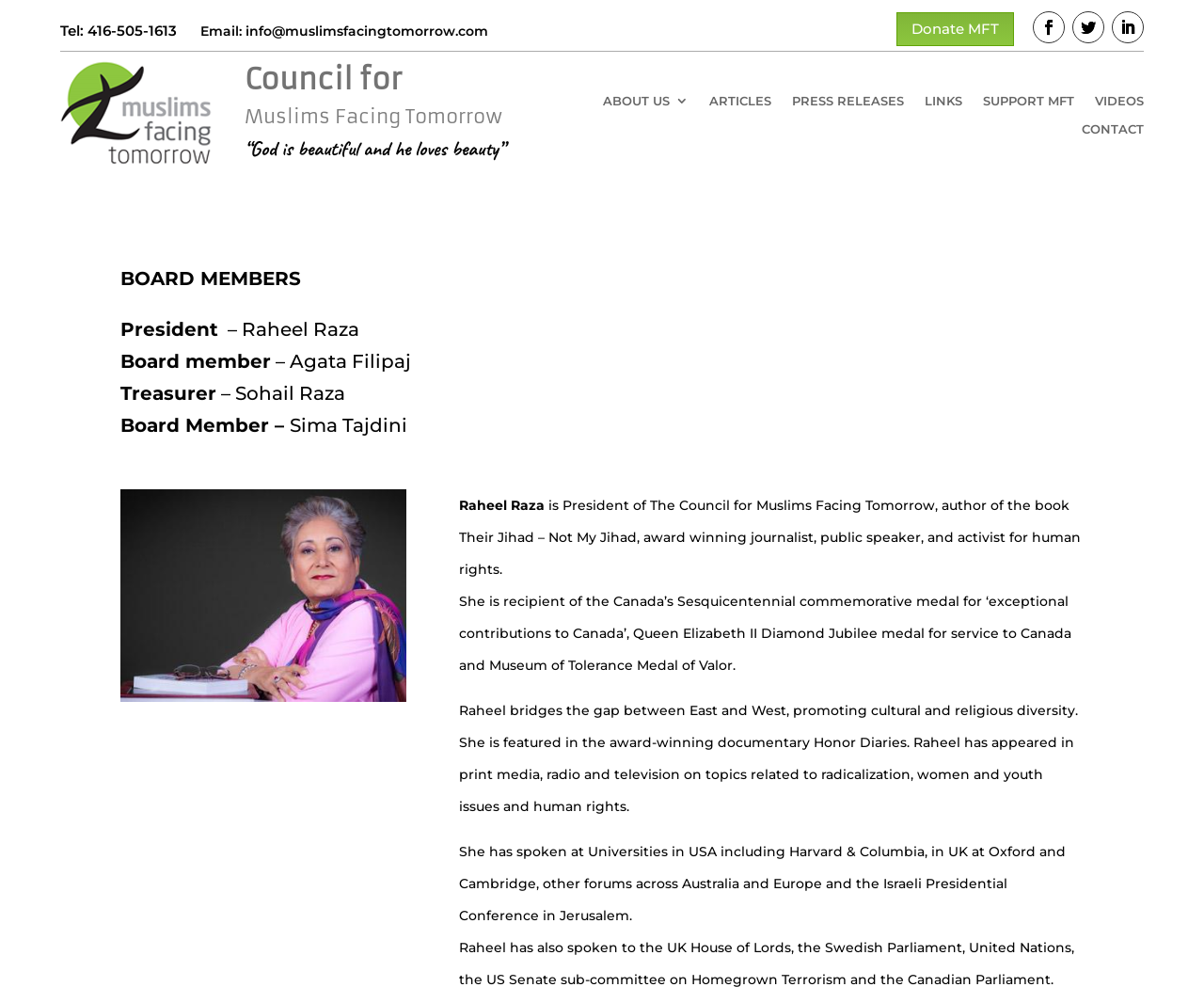What is the name of the medal awarded to Raheel Raza for her service to Canada?
Identify the answer in the screenshot and reply with a single word or phrase.

Queen Elizabeth II Diamond Jubilee medal